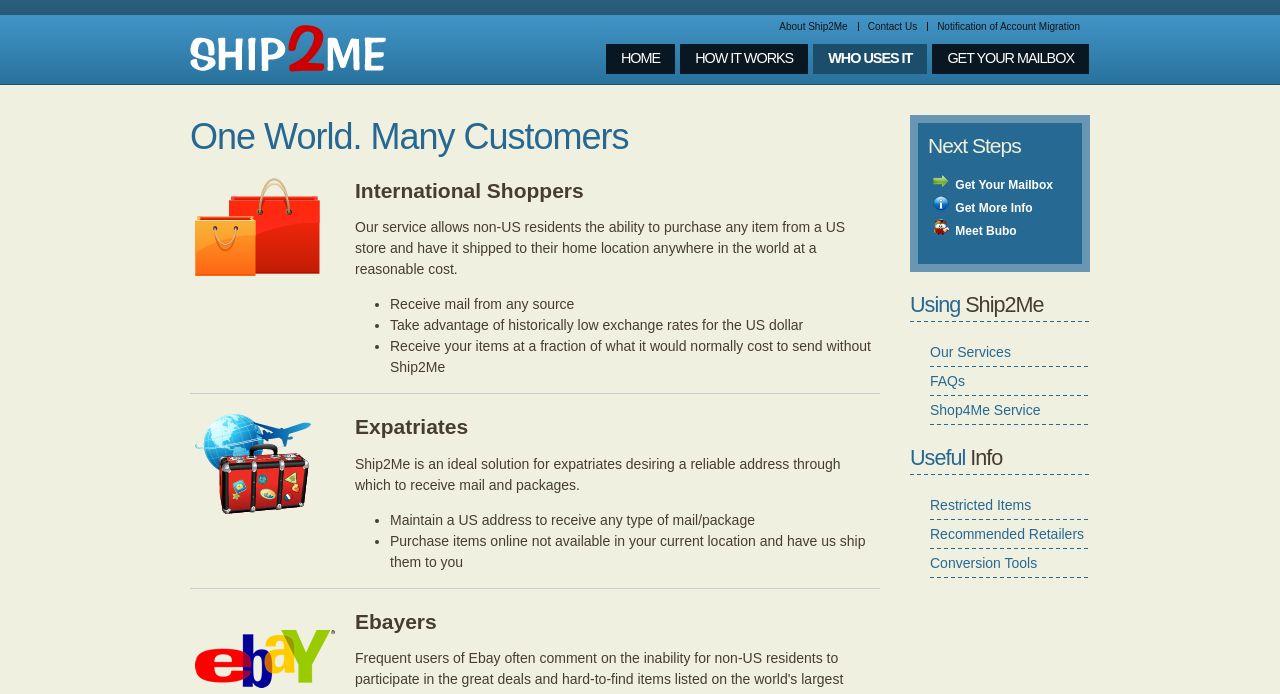From the details in the image, provide a thorough response to the question: What are the benefits of using Ship2Me?

According to the webpage, using Ship2Me allows users to receive mail from any source, take advantage of historically low exchange rates for the US dollar, and receive their items at a fraction of what it would normally cost to send without Ship2Me.